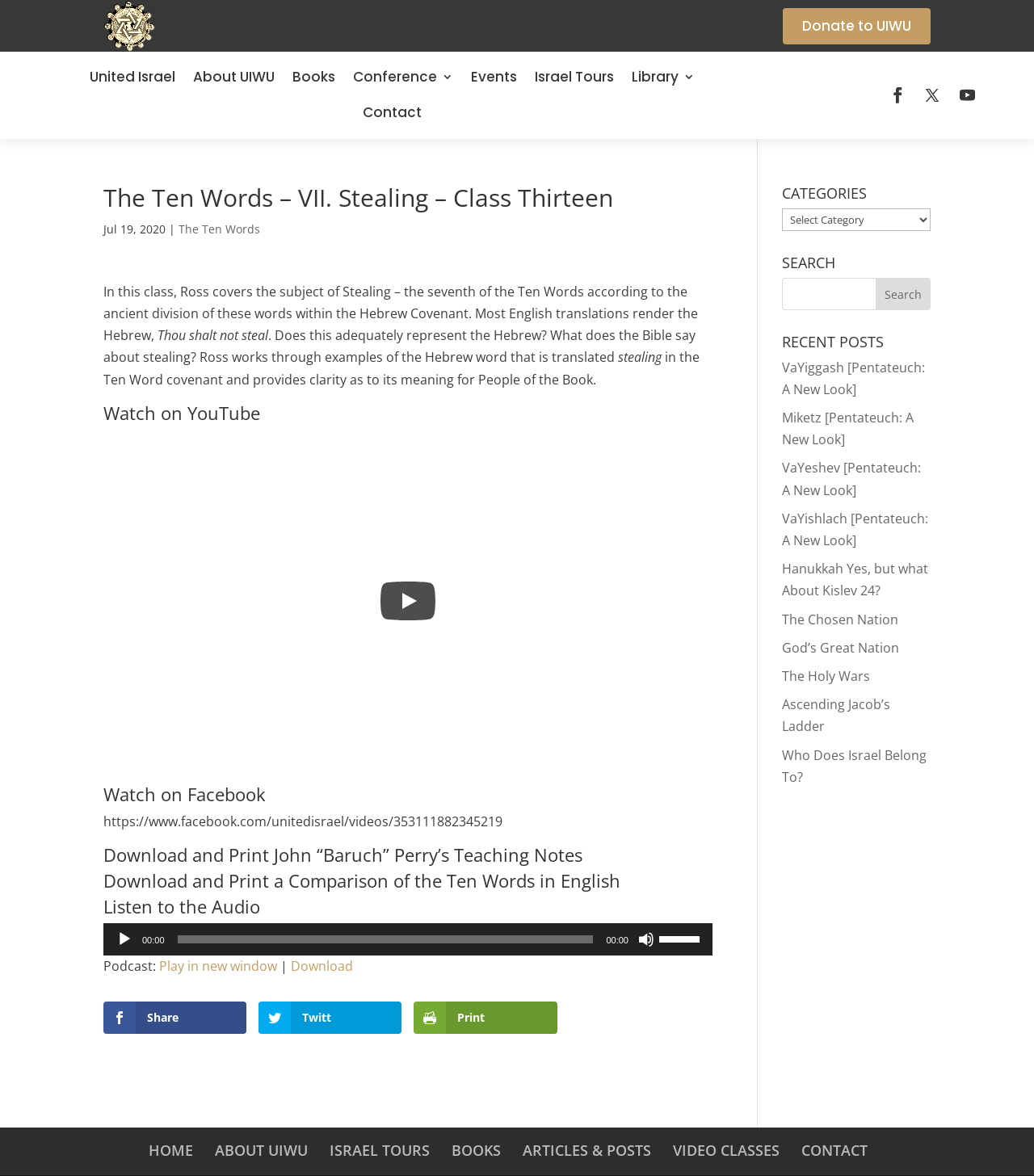Locate the bounding box of the UI element with the following description: "United Israel".

[0.086, 0.058, 0.169, 0.088]